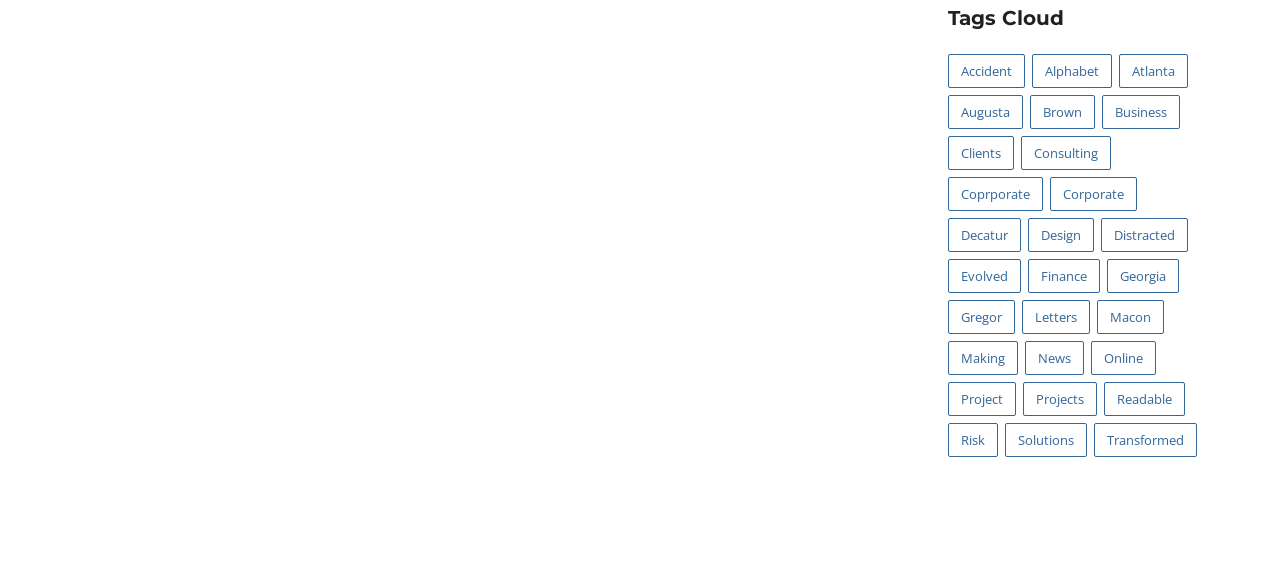How many items are related to 'business'?
Based on the image, respond with a single word or phrase.

5